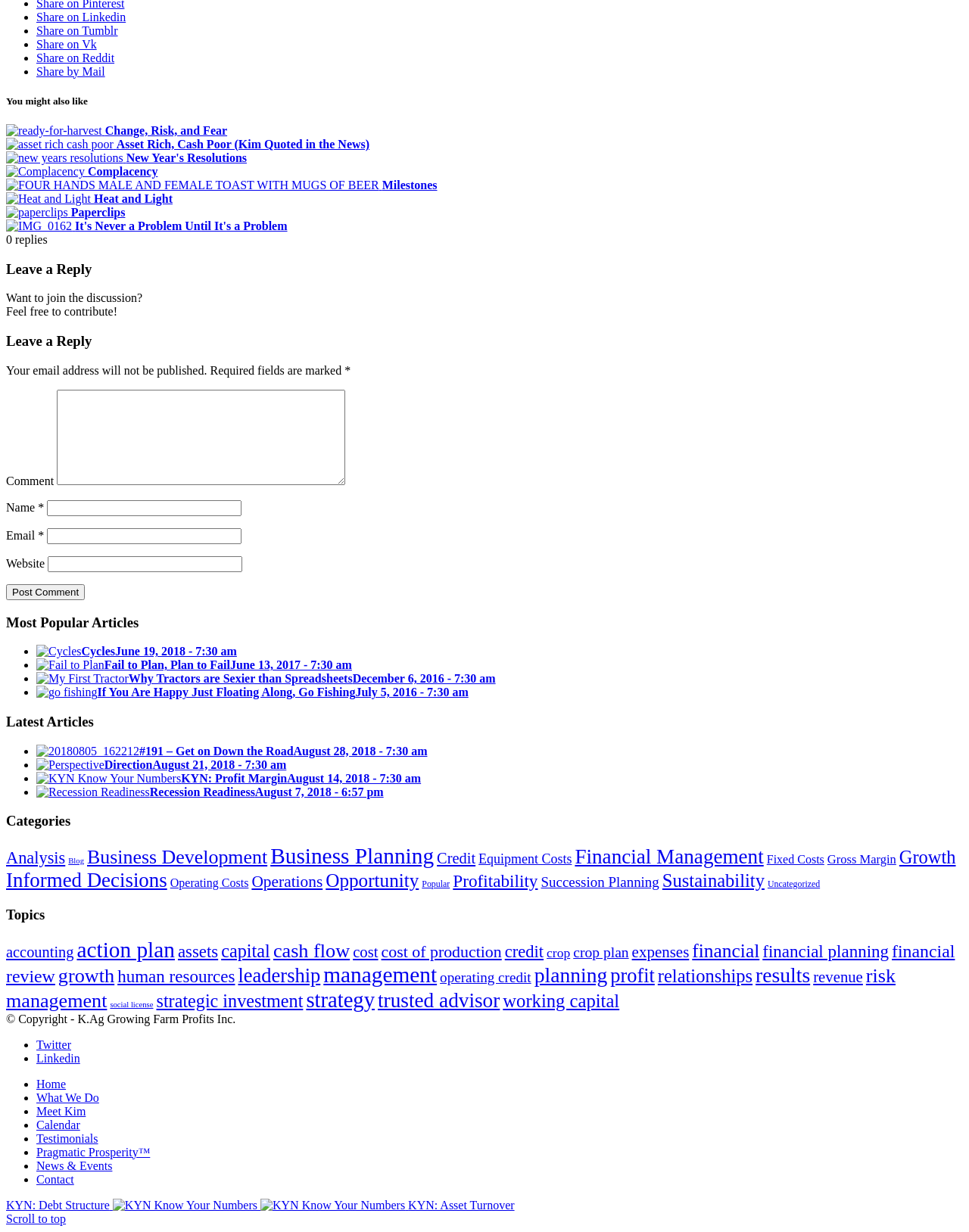Reply to the question below using a single word or brief phrase:
What type of articles are listed under 'Most Popular Articles'?

Various topics